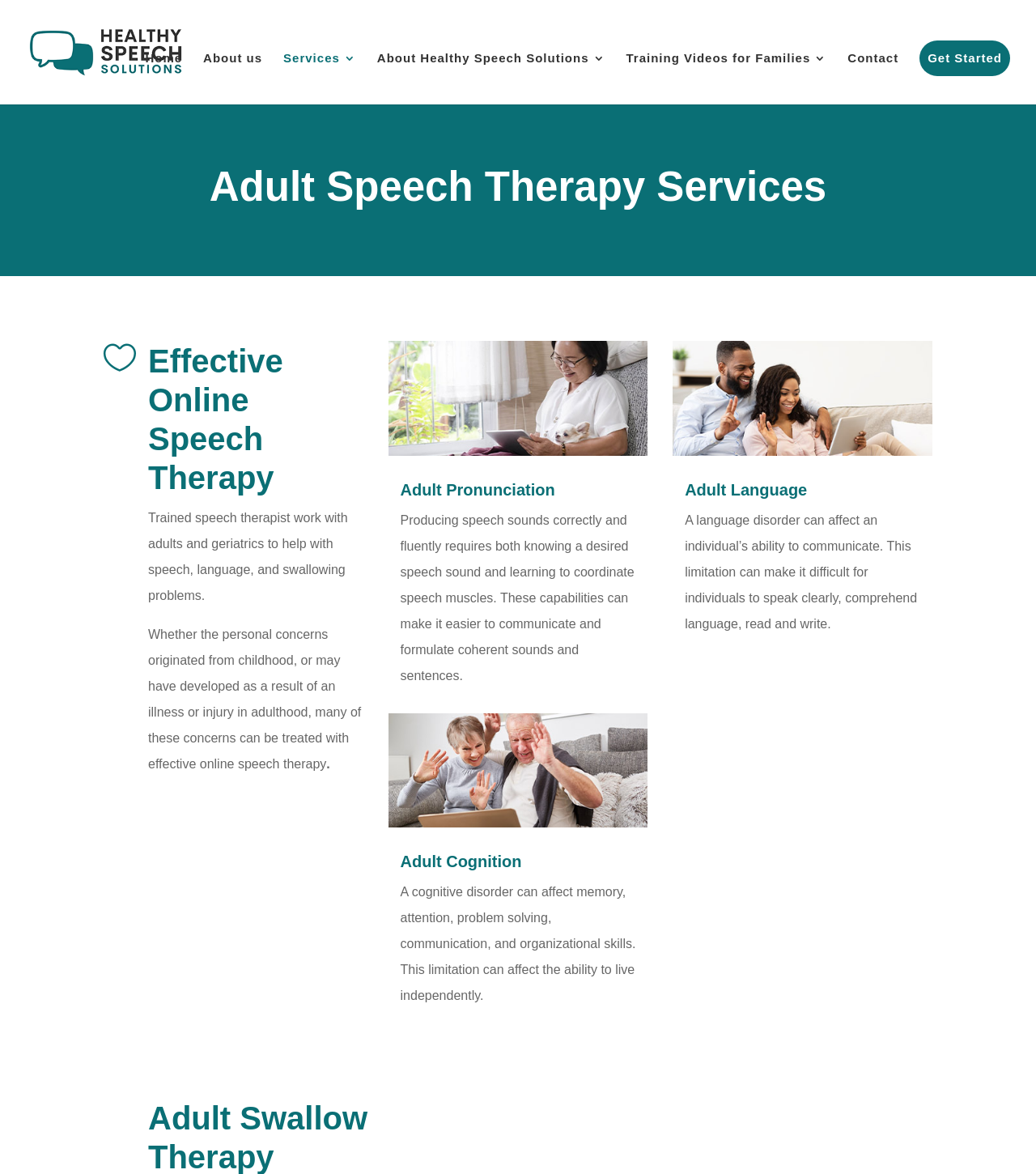Present a detailed account of what is displayed on the webpage.

The webpage is about online speech therapy for adults provided by Healthy Speech Solutions. At the top left, there is a logo of Healthy Speech Solutions, accompanied by a link to the organization's homepage. To the right of the logo, there is a navigation menu with links to various pages, including "Home", "About us", "Services", "About Healthy Speech Solutions", "Training Videos for Families", "Contact", and "Get Started".

Below the navigation menu, there is a heading that reads "Adult Speech Therapy Services". Underneath this heading, there is a table with three columns. The first column contains a decorative icon. The second column has three sections, each with a heading and a paragraph of text. The first section is about effective online speech therapy, describing how trained speech therapists work with adults and geriatrics to address speech, language, and swallowing problems. The second section is about adult pronunciation, explaining how producing speech sounds correctly and fluently requires both knowledge and coordination of speech muscles. The third section is about adult cognition, discussing how cognitive disorders can affect memory, attention, problem-solving, communication, and organizational skills.

The third column has another two sections, each with a heading and a paragraph of text. The first section is about adult language, describing how language disorders can affect an individual's ability to communicate, making it difficult to speak clearly, comprehend language, read, and write. At the bottom of the page, there is a decorative icon.